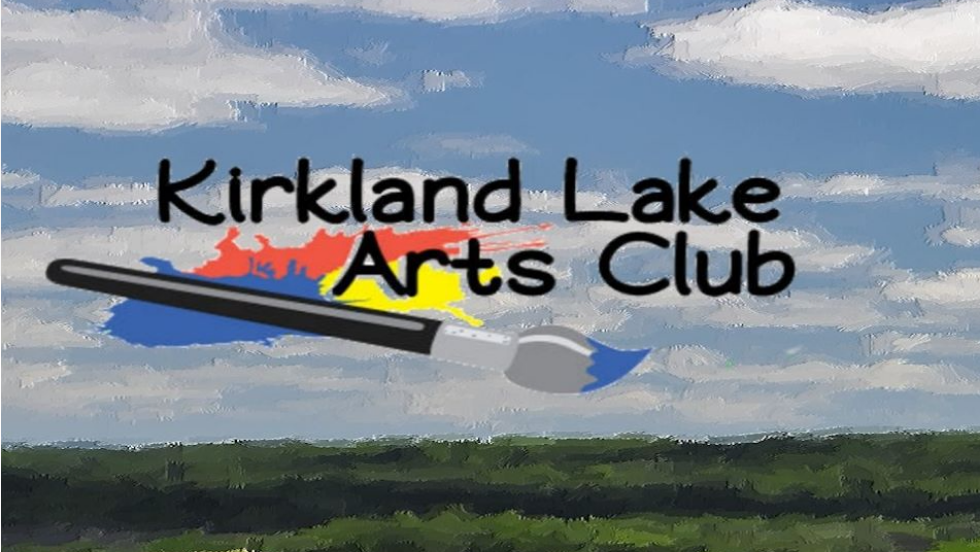What is the name of the club featured in the image?
Look at the image and provide a detailed response to the question.

The name of the club featured in the image is prominently displayed in bold, inviting text as 'Kirkland Lake Arts Club', which is the focal point of the image.